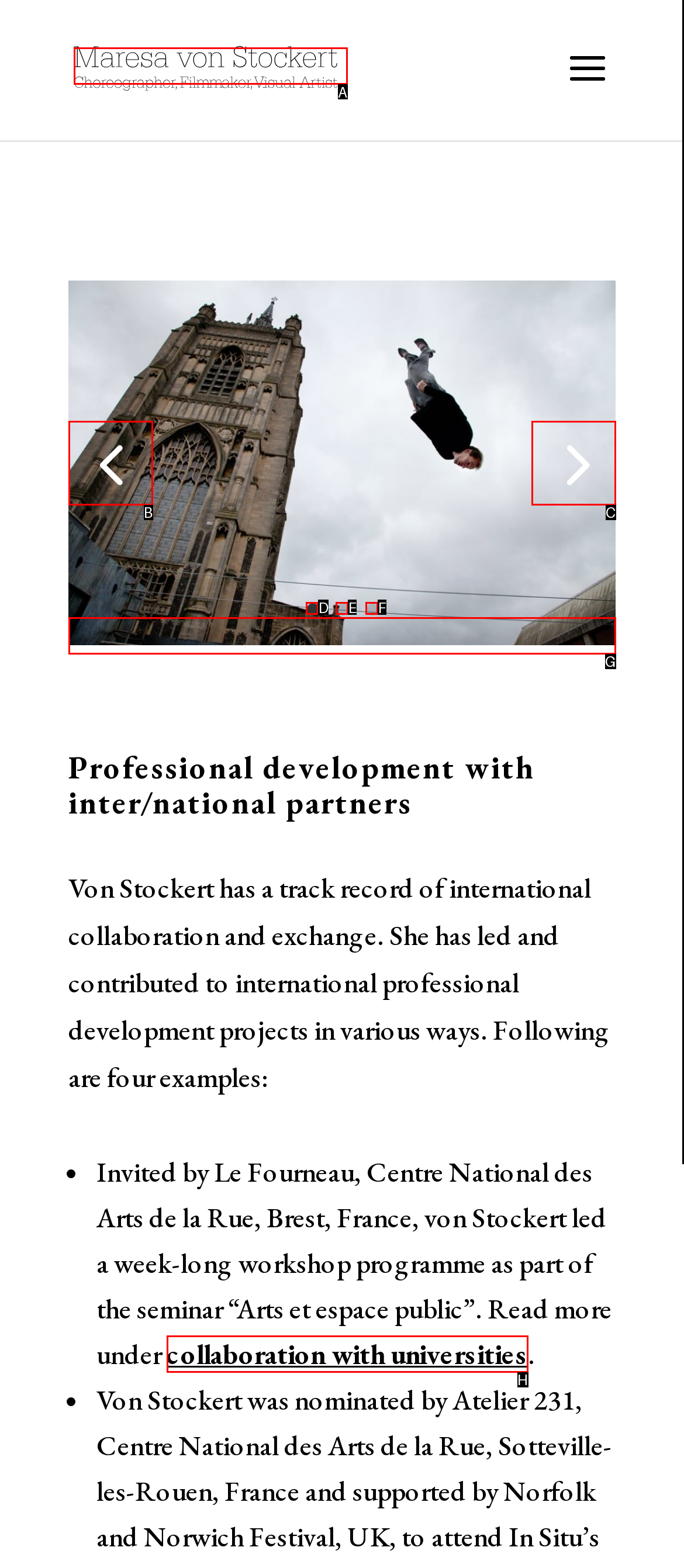Pinpoint the HTML element that fits the description: title="collapse topic details"
Answer by providing the letter of the correct option.

None